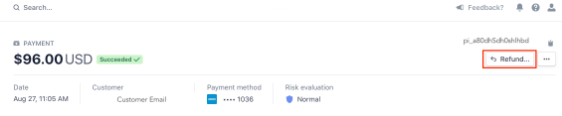Give a detailed account of the visual content in the image.

The image depicts a transaction summary from a payment dashboard, showing a successful payment of $96.00 USD. The details displayed include the date and time of the transaction, which is August 27 at 11:05 AM, and the status labeled as "Succeeded." Additionally, there is for the customer’s email, but for privacy, it is partially obscured. The payment method is also indicated, with a portion of the account number hidden for security. A prominent red button on the right side labeled "Refund…" signifies an option to initiate a refund for this transaction, highlighting the action that can be taken by the seller in managing customer returns. The layout suggests a user-friendly interface designed for easy navigation and transaction management.